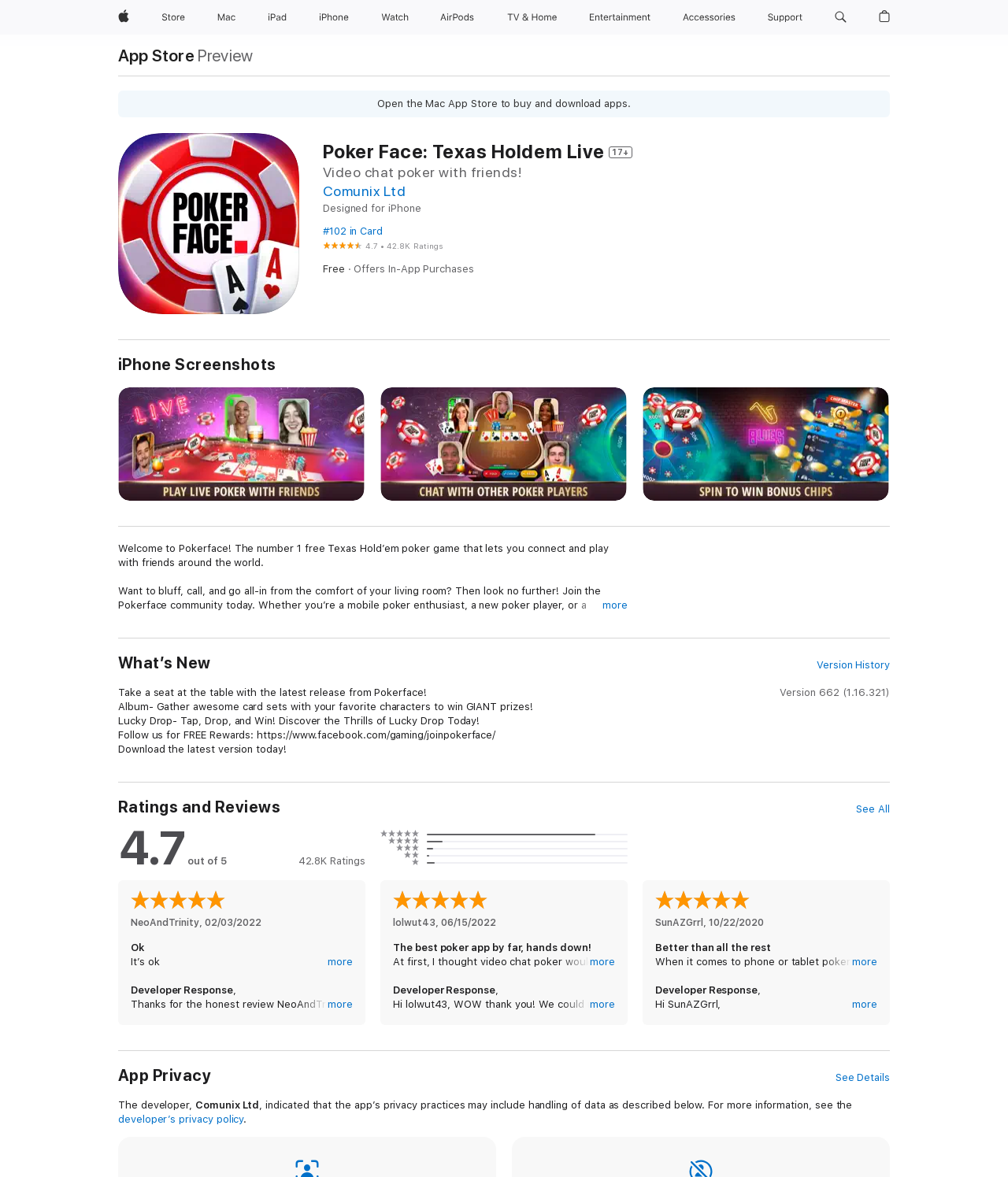Please give a succinct answer using a single word or phrase:
What is the purpose of the app?

To play Texas Hold'em poker with friends